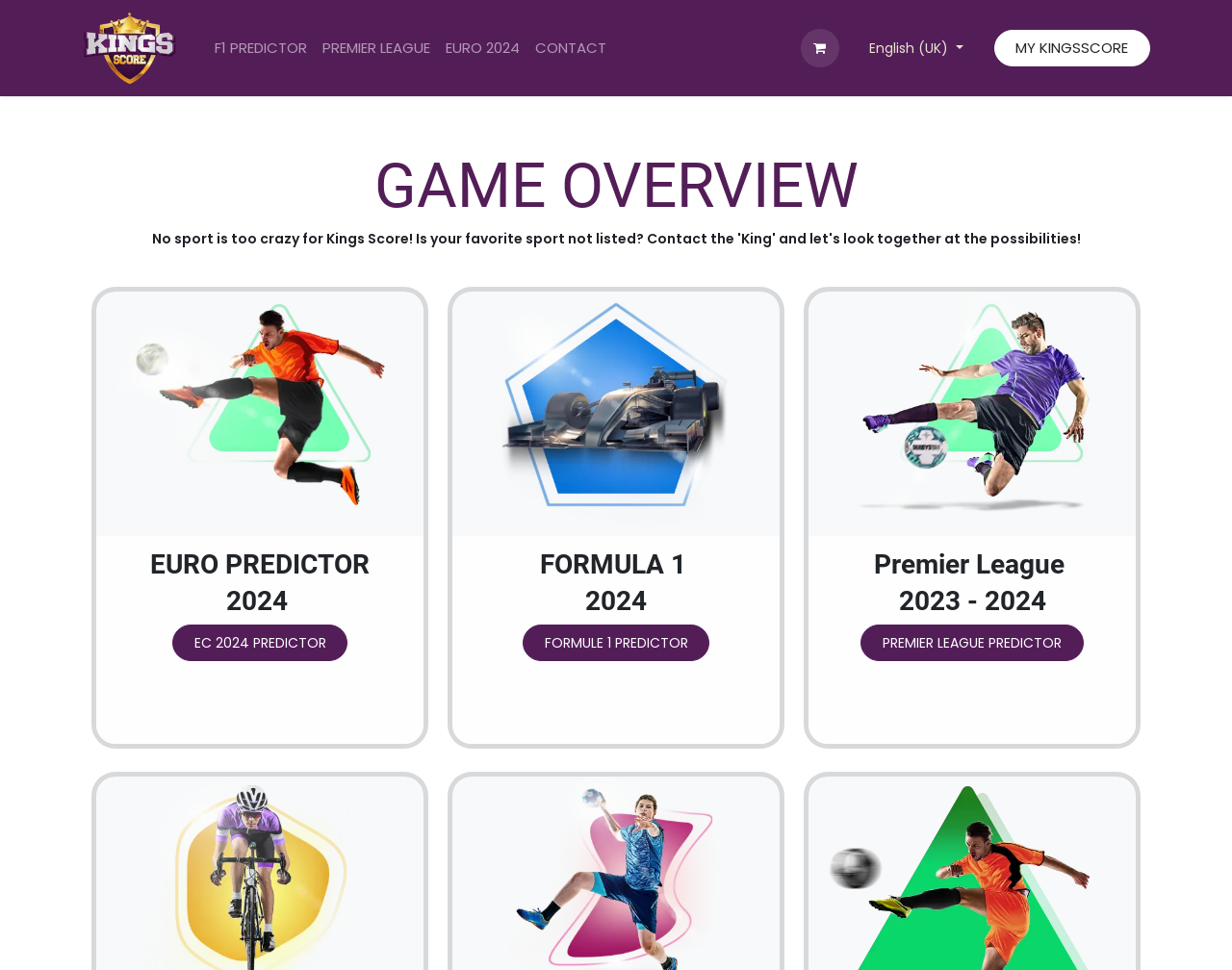Using a single word or phrase, answer the following question: 
What is the logo of Kings Score?

Kings Score